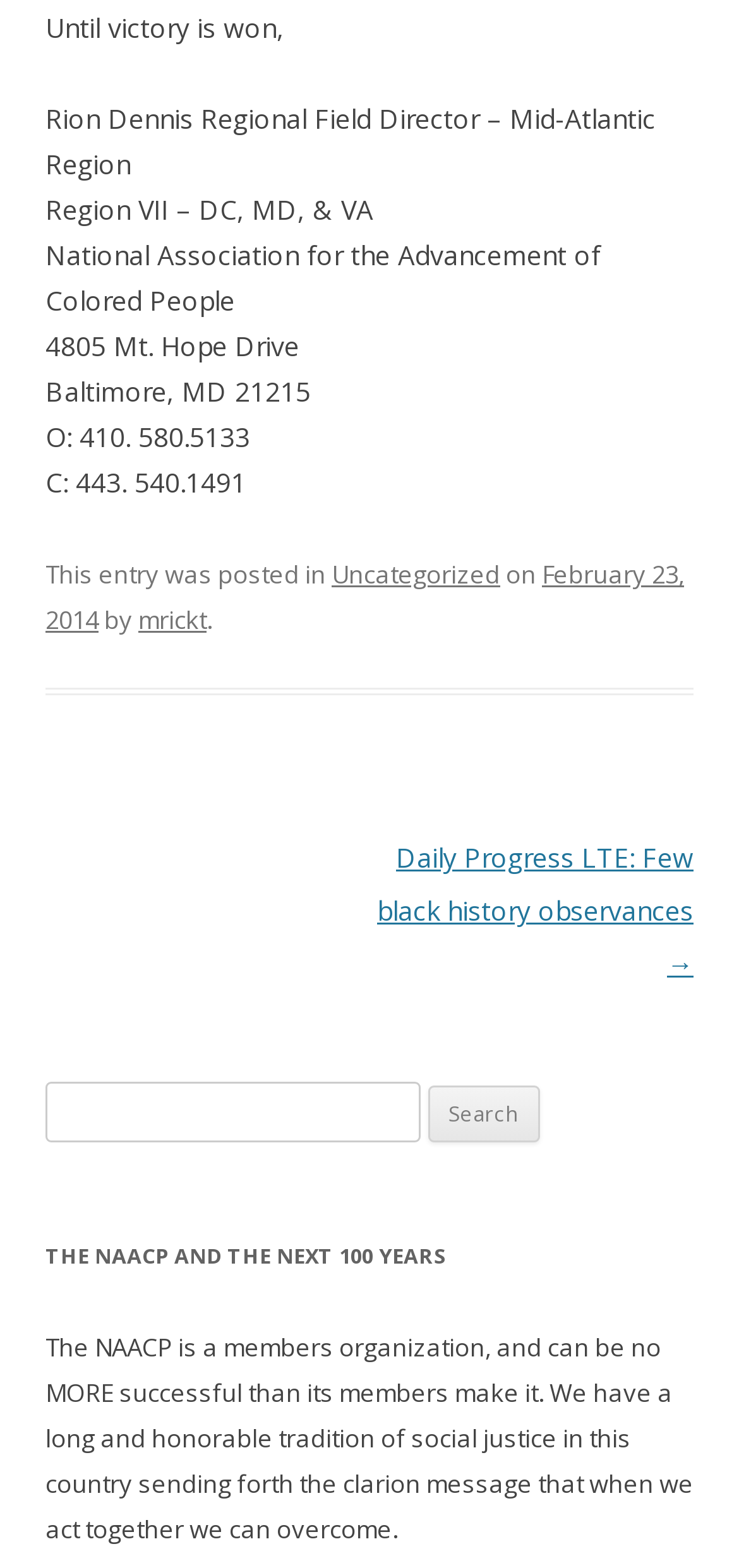Please determine the bounding box coordinates, formatted as (top-left x, top-left y, bottom-right x, bottom-right y), with all values as floating point numbers between 0 and 1. Identify the bounding box of the region described as: Uncategorized

[0.449, 0.356, 0.677, 0.378]